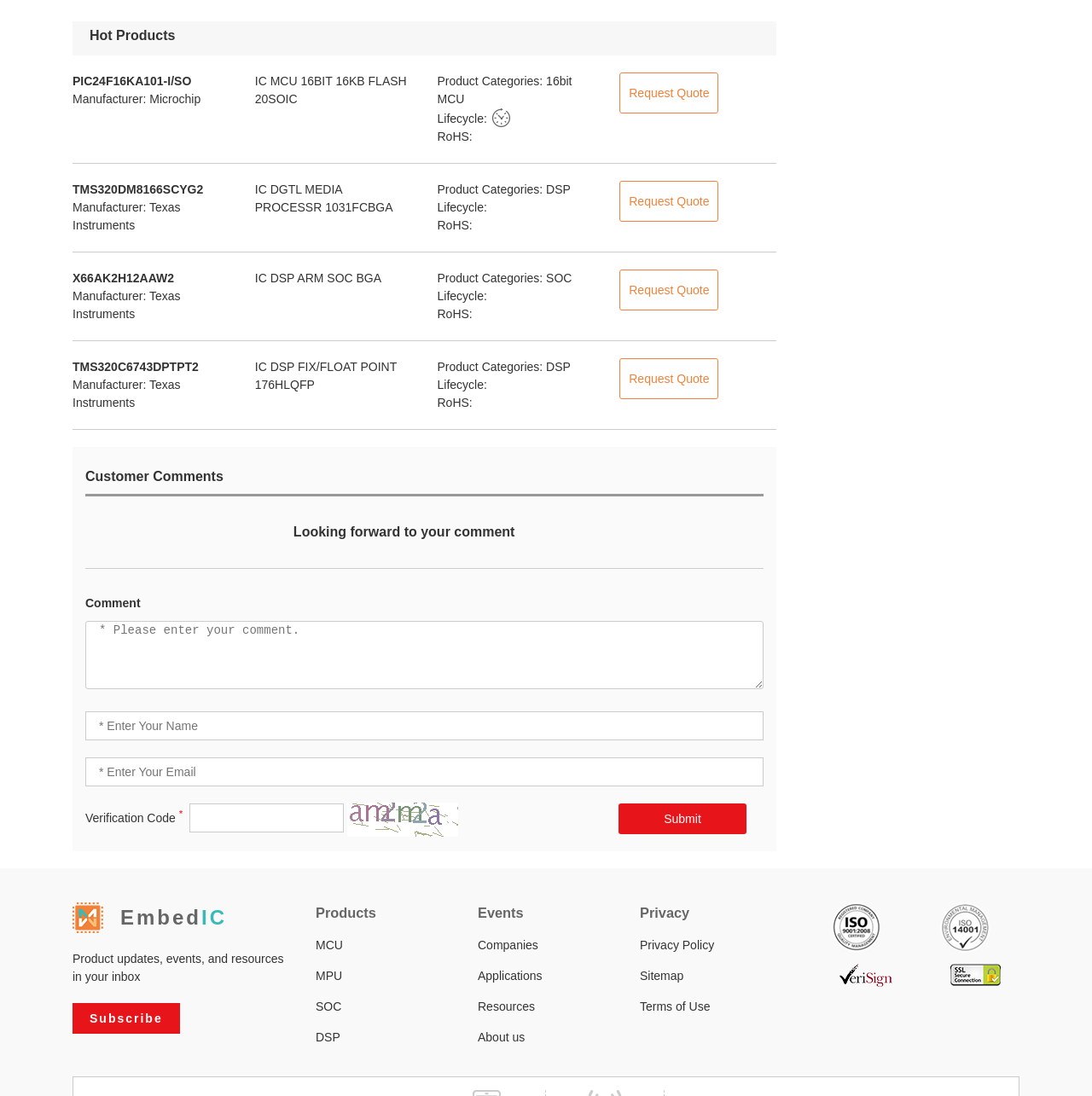Find the bounding box coordinates of the clickable element required to execute the following instruction: "Enter a comment". Provide the coordinates as four float numbers between 0 and 1, i.e., [left, top, right, bottom].

[0.078, 0.567, 0.699, 0.629]